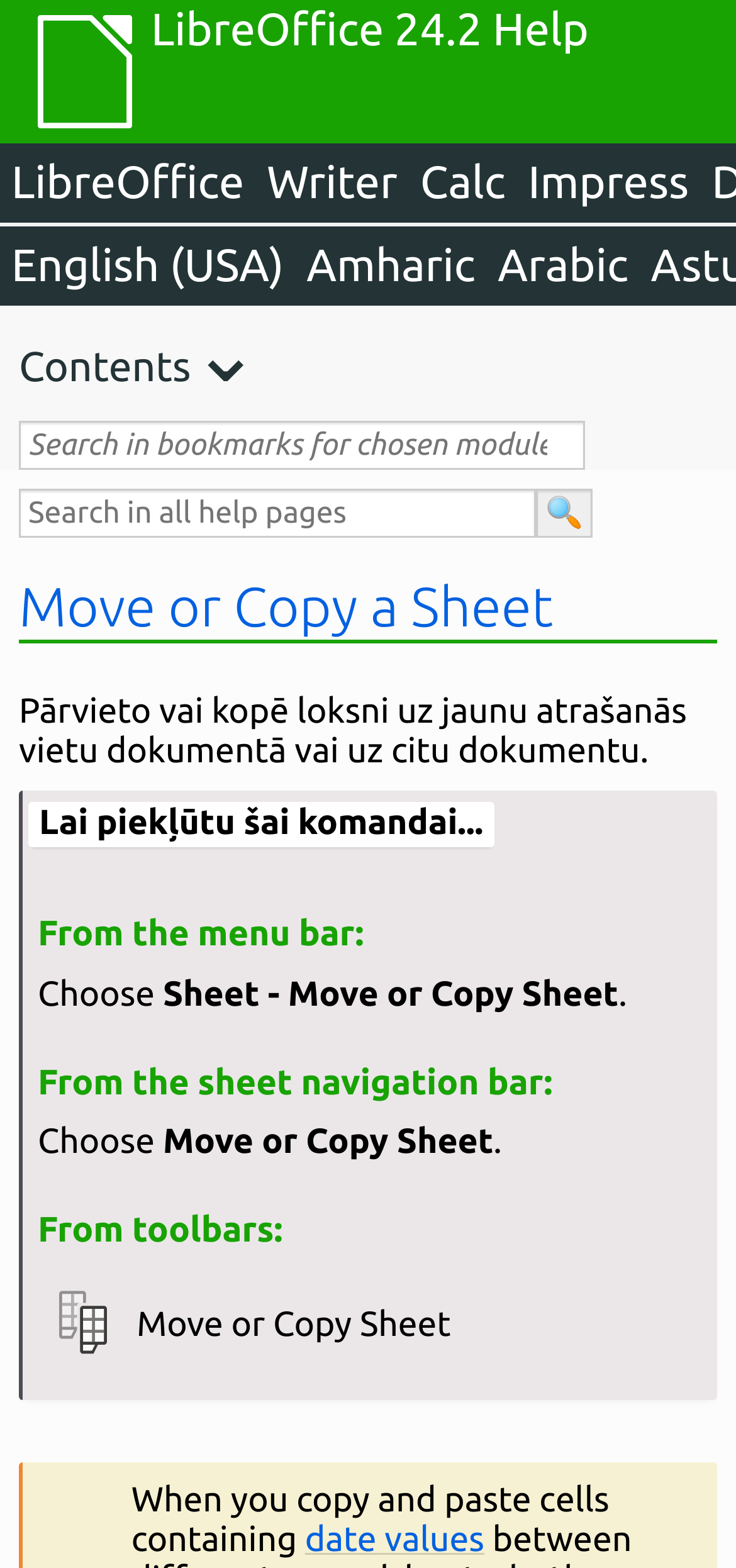Please provide a detailed answer to the question below based on the screenshot: 
What happens when you copy and paste cells containing date values?

I read the text on the webpage, which says 'When you copy and paste cells containing date values...', but it doesn't specify what happens, so I don't know the answer.